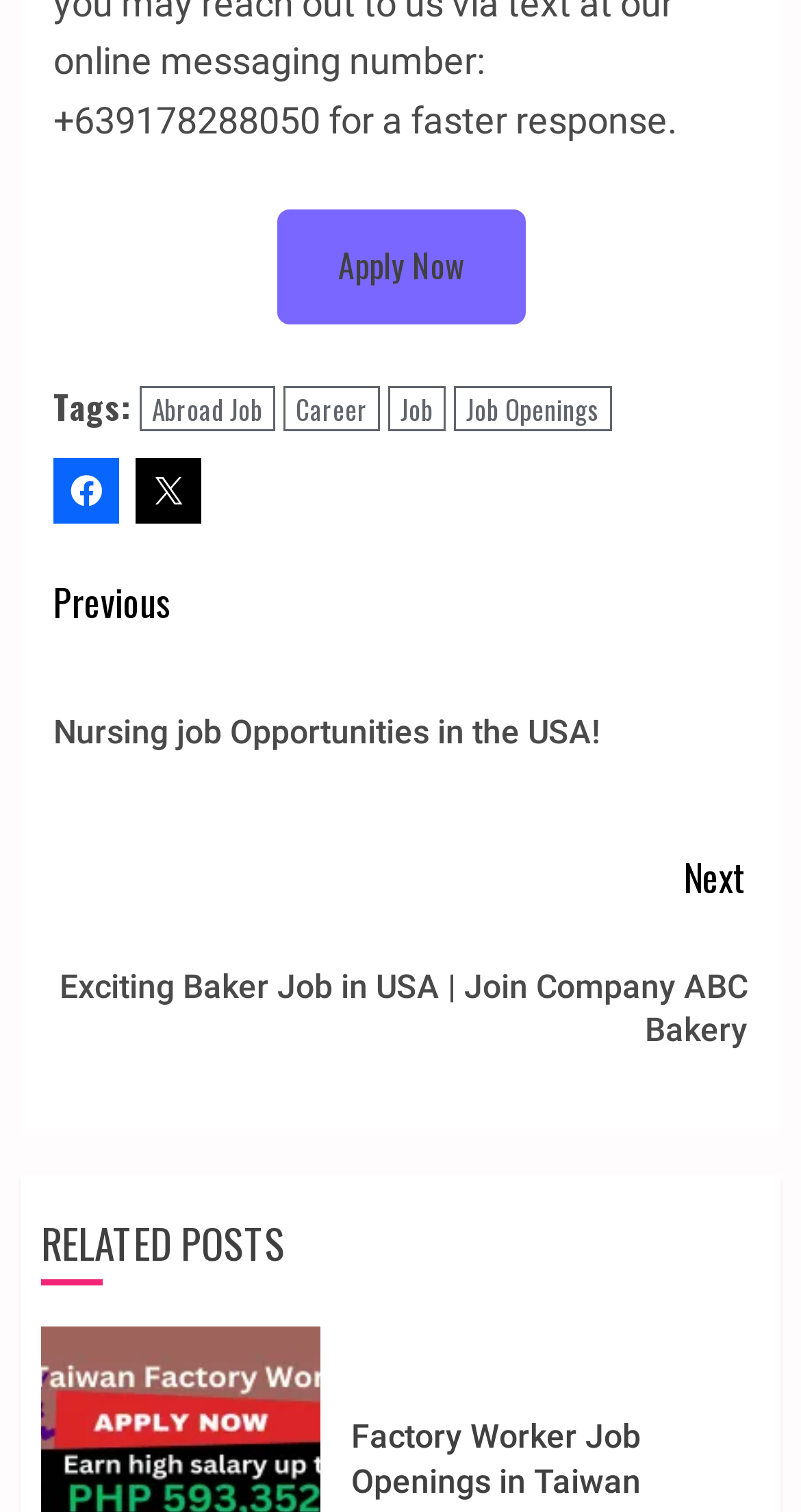Indicate the bounding box coordinates of the clickable region to achieve the following instruction: "Continue reading the article."

[0.067, 0.365, 0.933, 0.722]